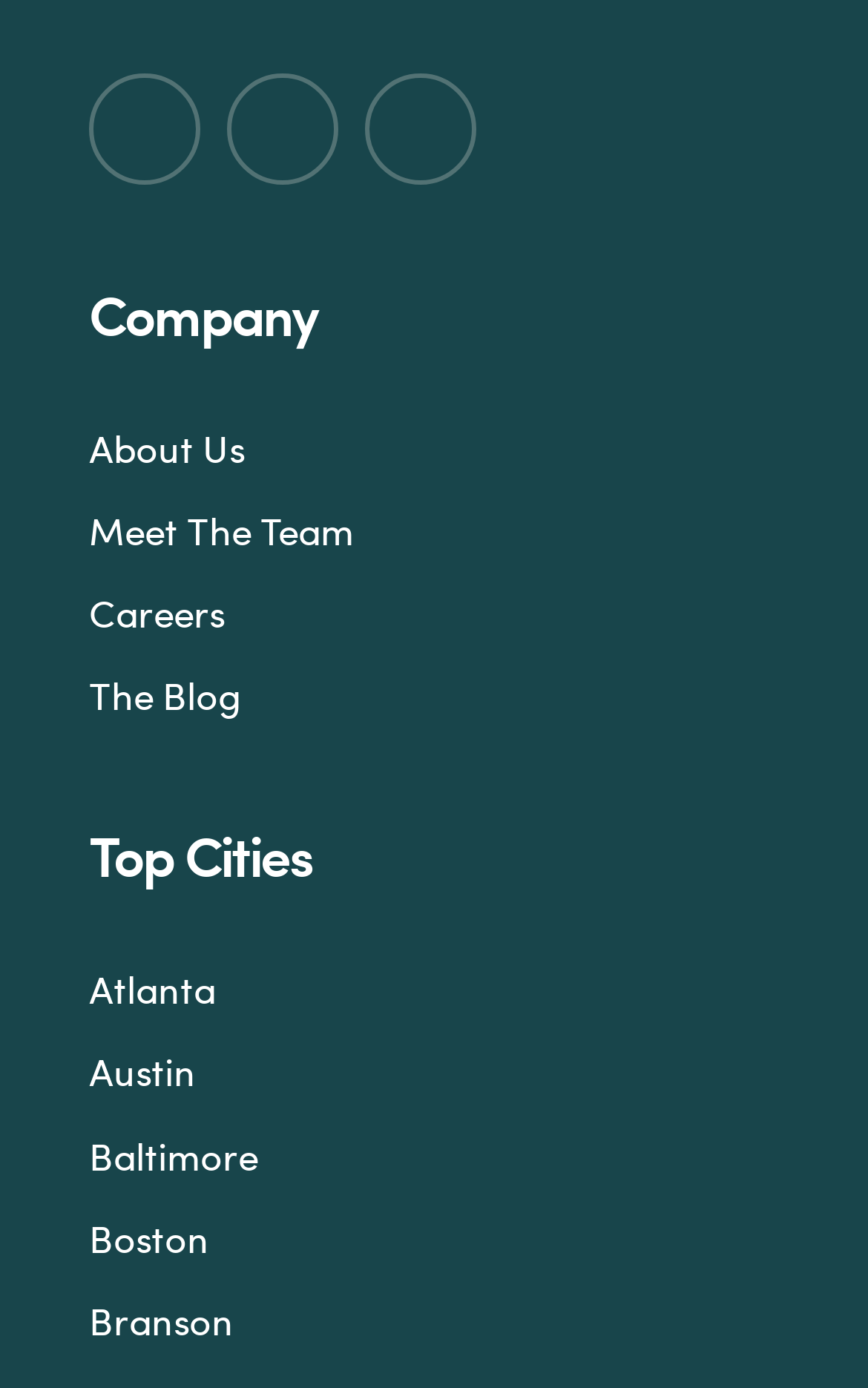Determine the bounding box coordinates of the UI element described by: "Atlanta".

[0.103, 0.693, 0.249, 0.732]